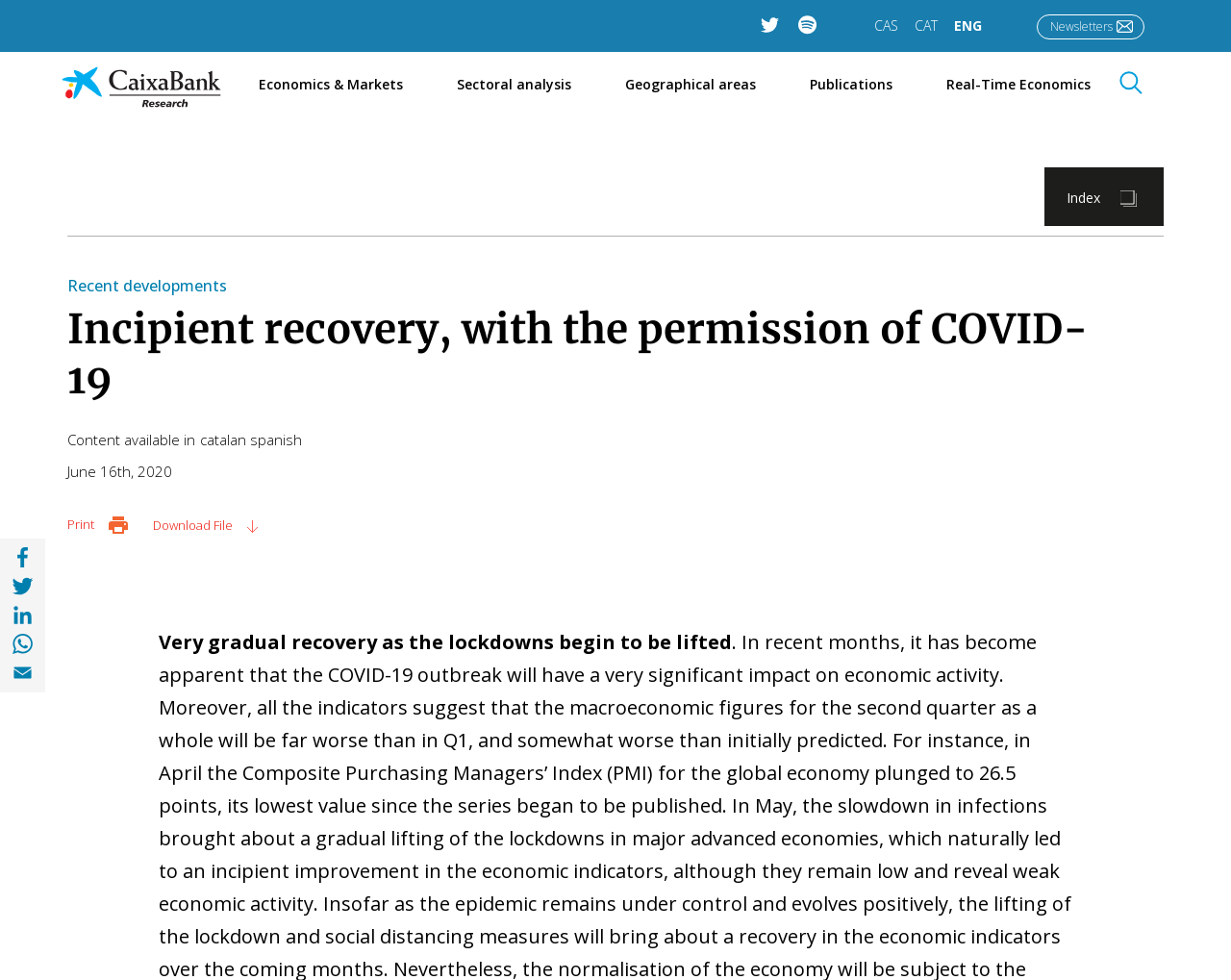Give the bounding box coordinates for this UI element: "Download File". The coordinates should be four float numbers between 0 and 1, arranged as [left, top, right, bottom].

[0.124, 0.527, 0.21, 0.545]